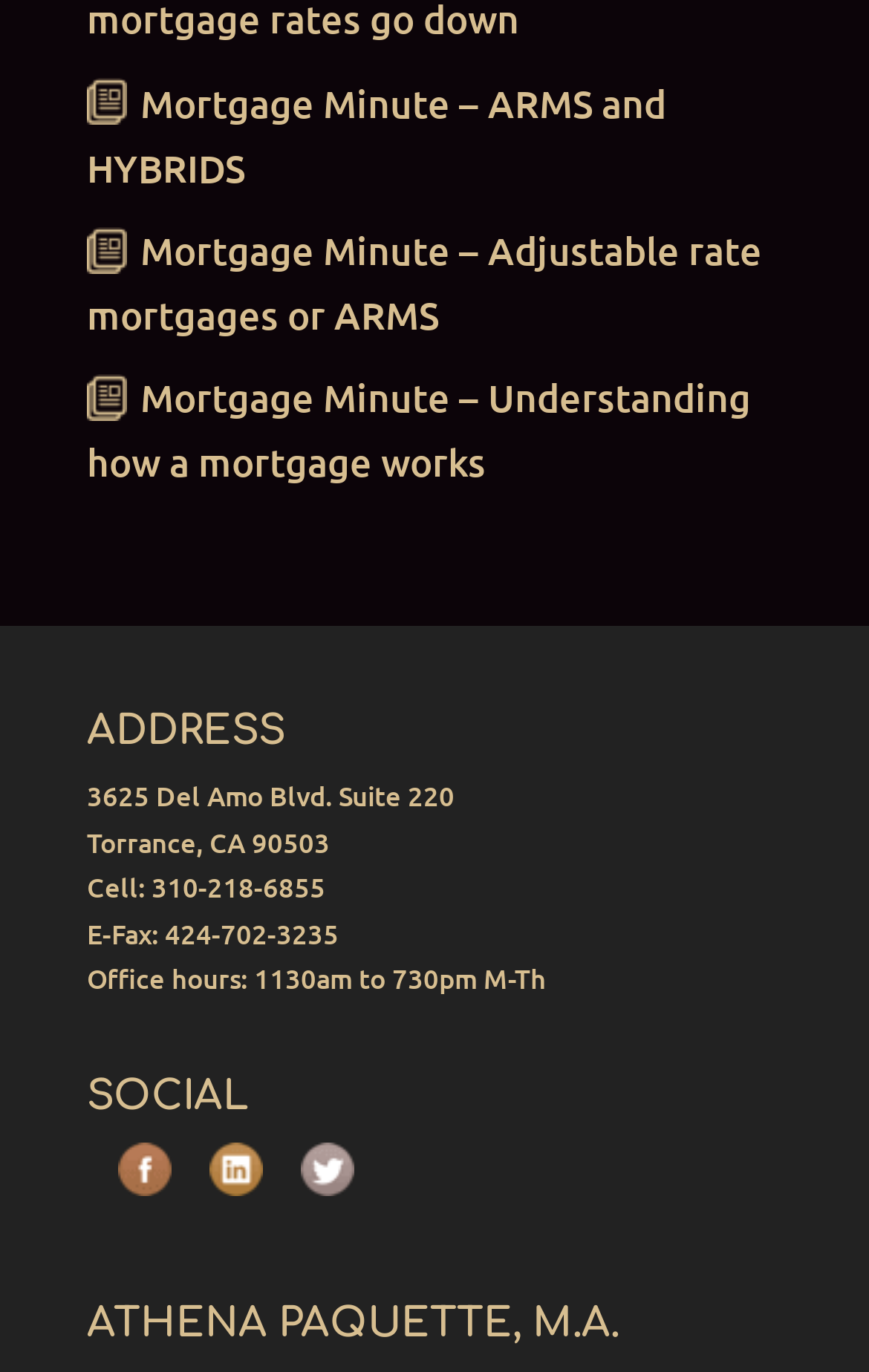What social media platforms are linked?
Please provide a single word or phrase as your answer based on the screenshot.

facebook, linkedin, twitter